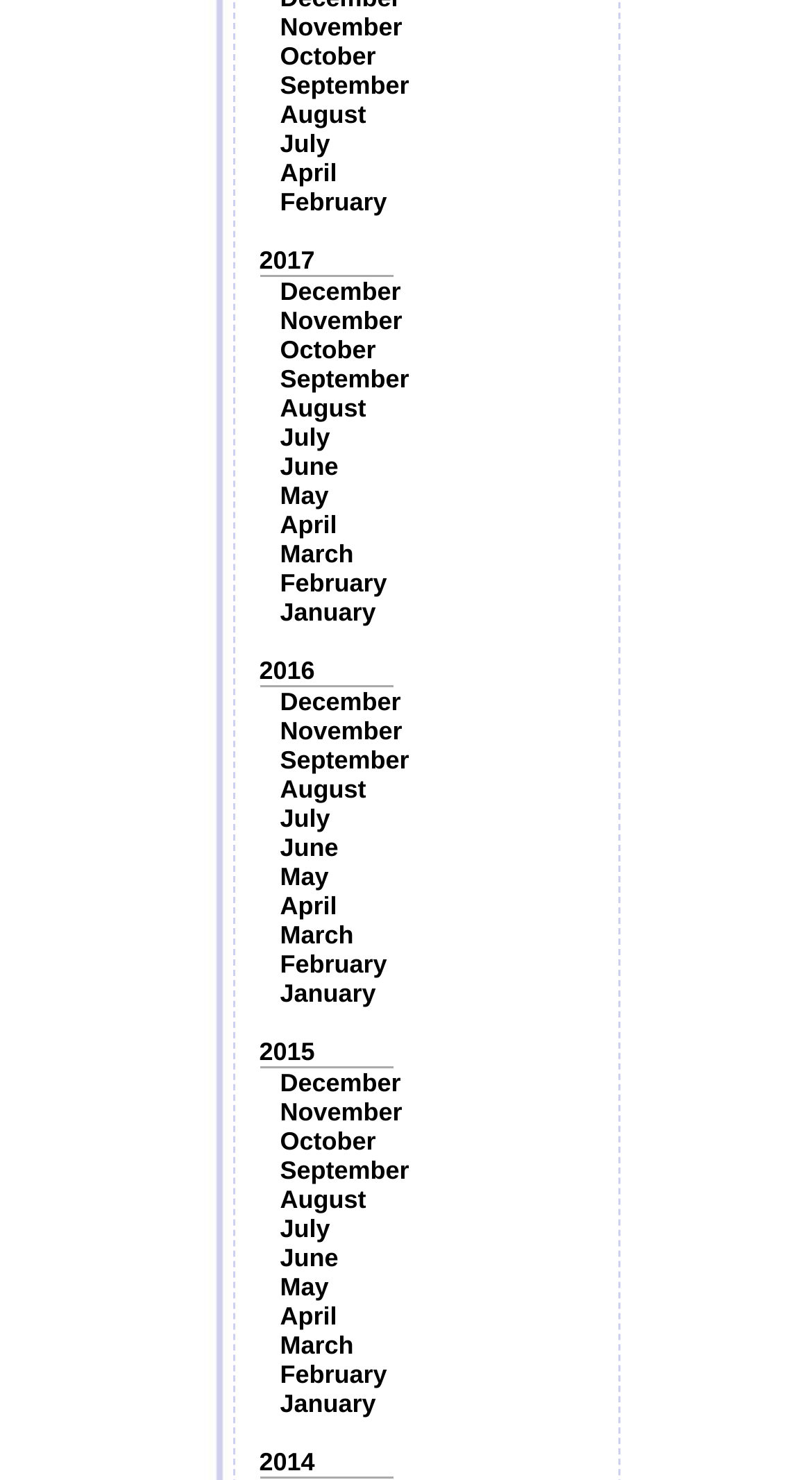Locate the bounding box coordinates of the element I should click to achieve the following instruction: "View 2017".

[0.319, 0.166, 0.388, 0.186]